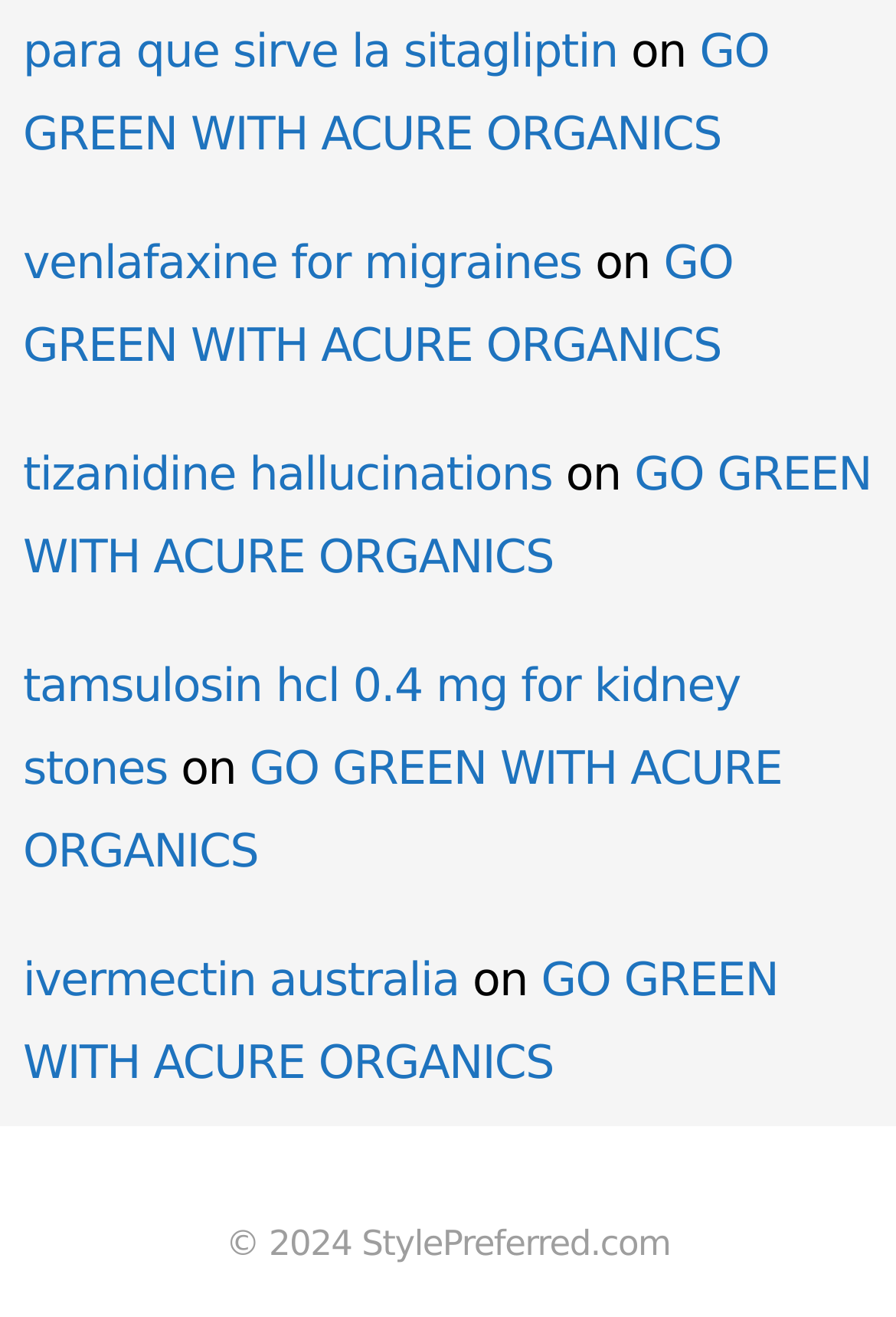Provide a single word or phrase answer to the question: 
How many links are in the first article?

3